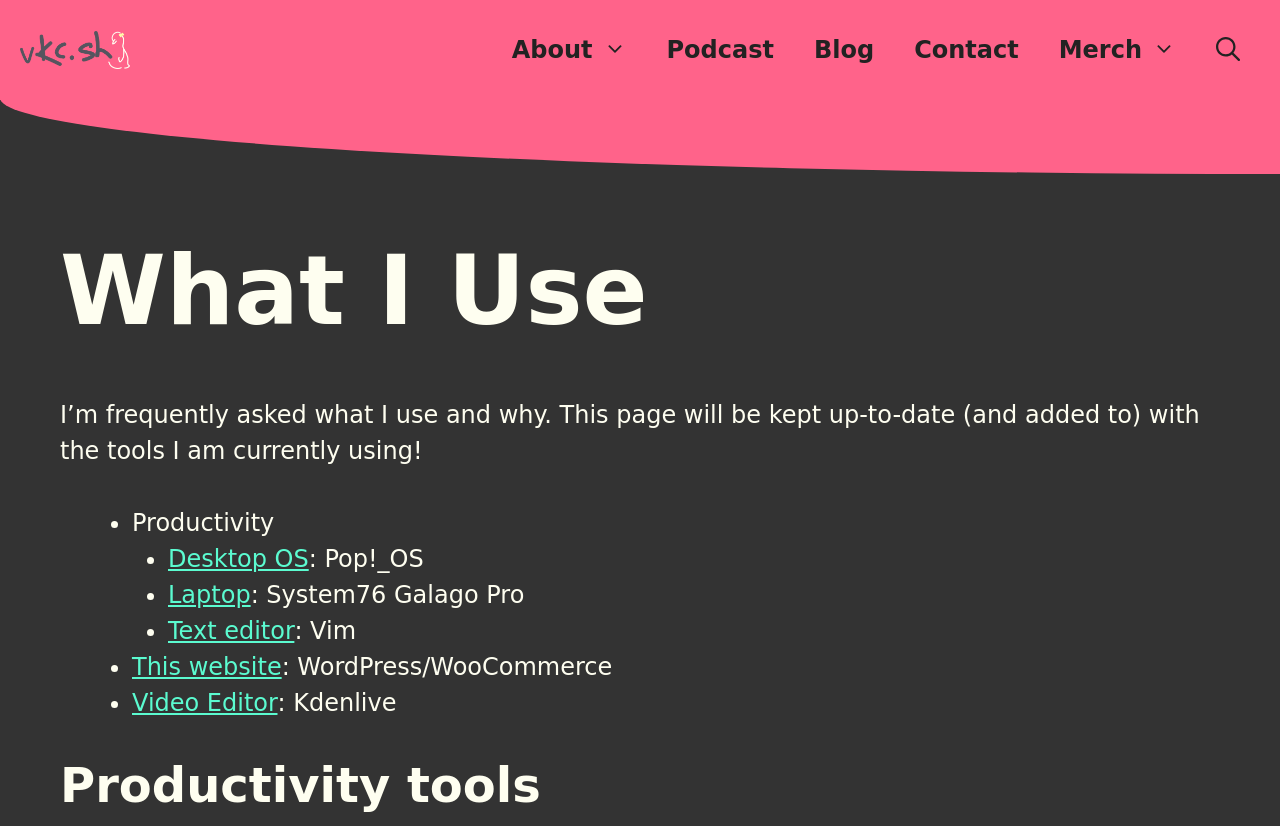Can you specify the bounding box coordinates for the region that should be clicked to fulfill this instruction: "go to About page".

[0.384, 0.0, 0.505, 0.121]